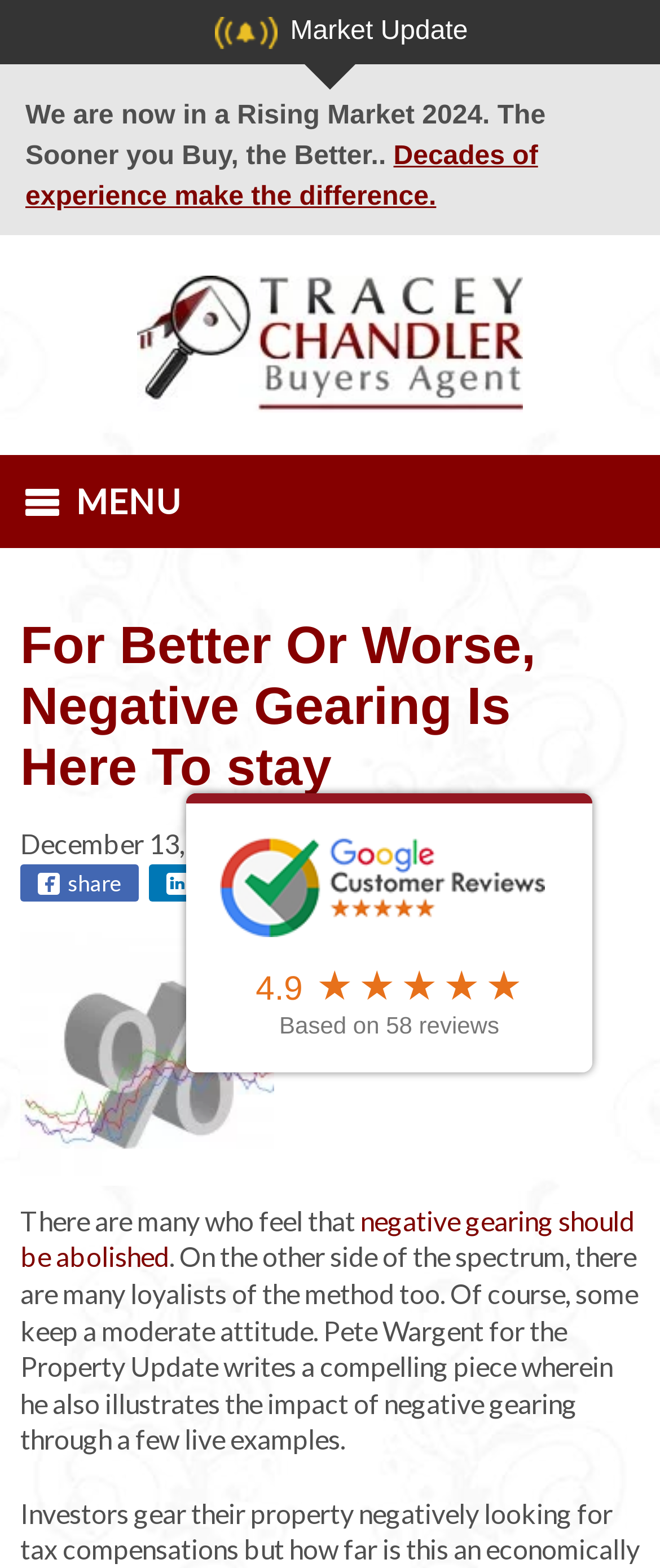Determine the bounding box for the UI element as described: "Alakazam". The coordinates should be represented as four float numbers between 0 and 1, formatted as [left, top, right, bottom].

None